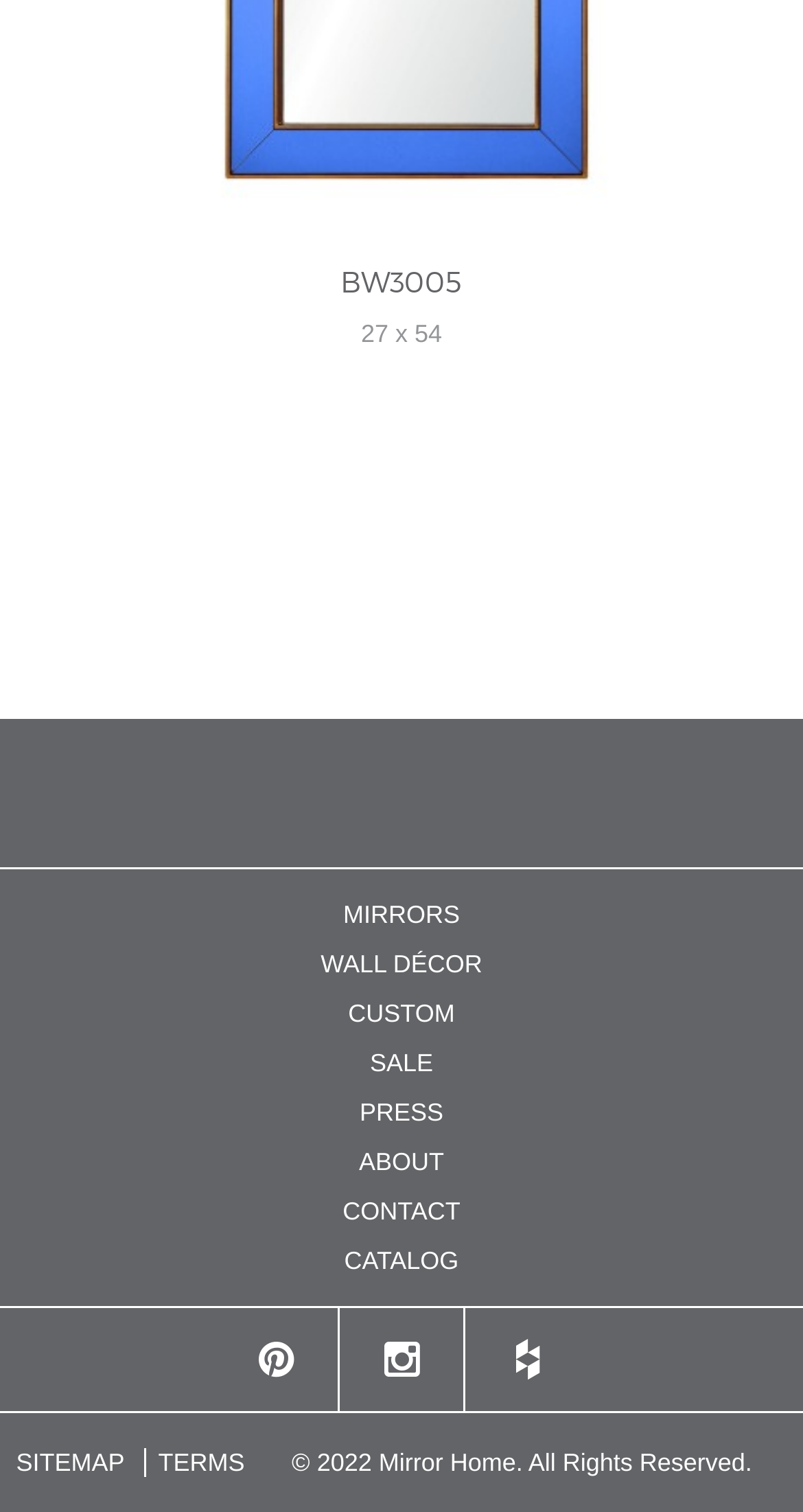Determine the bounding box coordinates of the area to click in order to meet this instruction: "click on MIRRORS".

[0.427, 0.595, 0.573, 0.614]